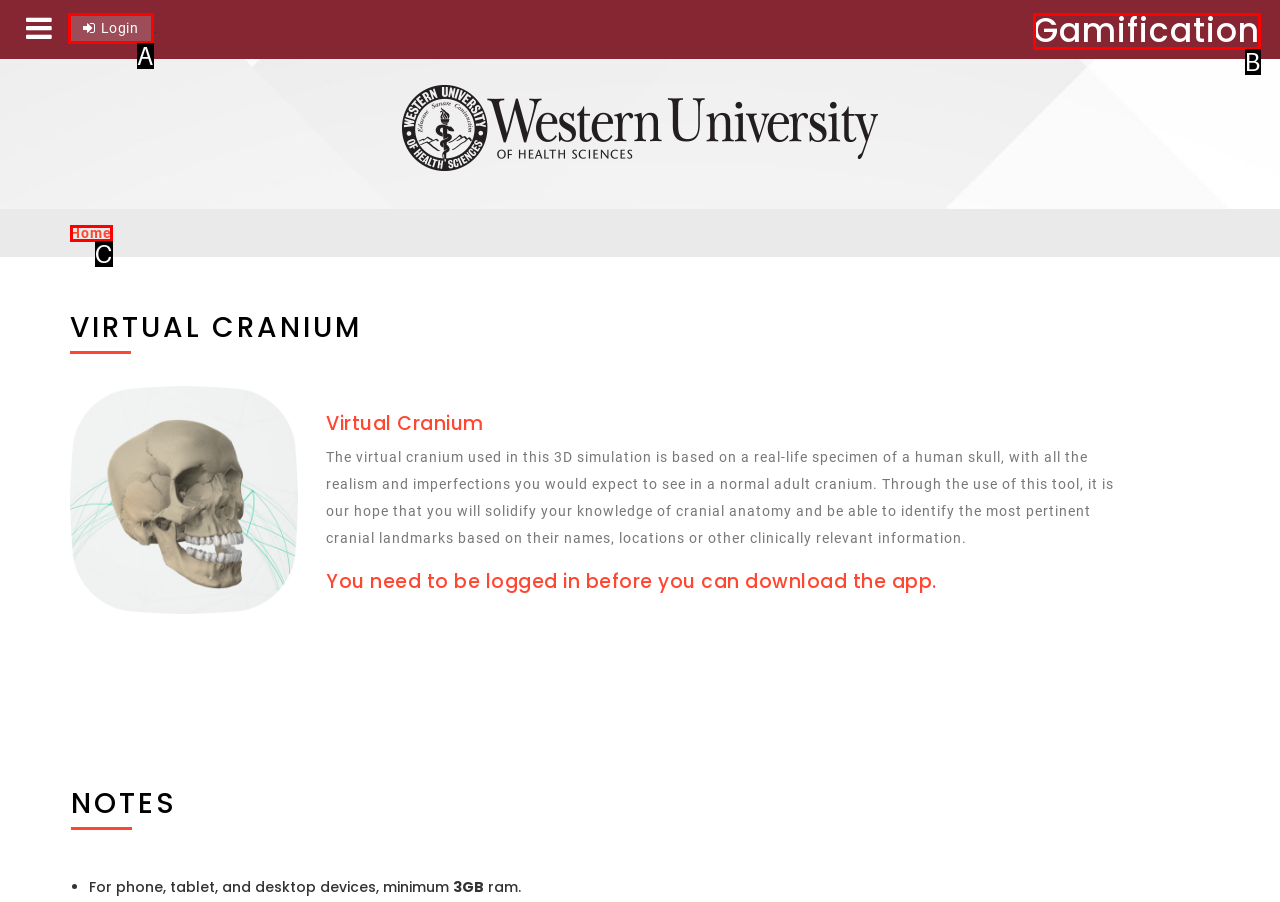From the provided choices, determine which option matches the description: Home. Respond with the letter of the correct choice directly.

C